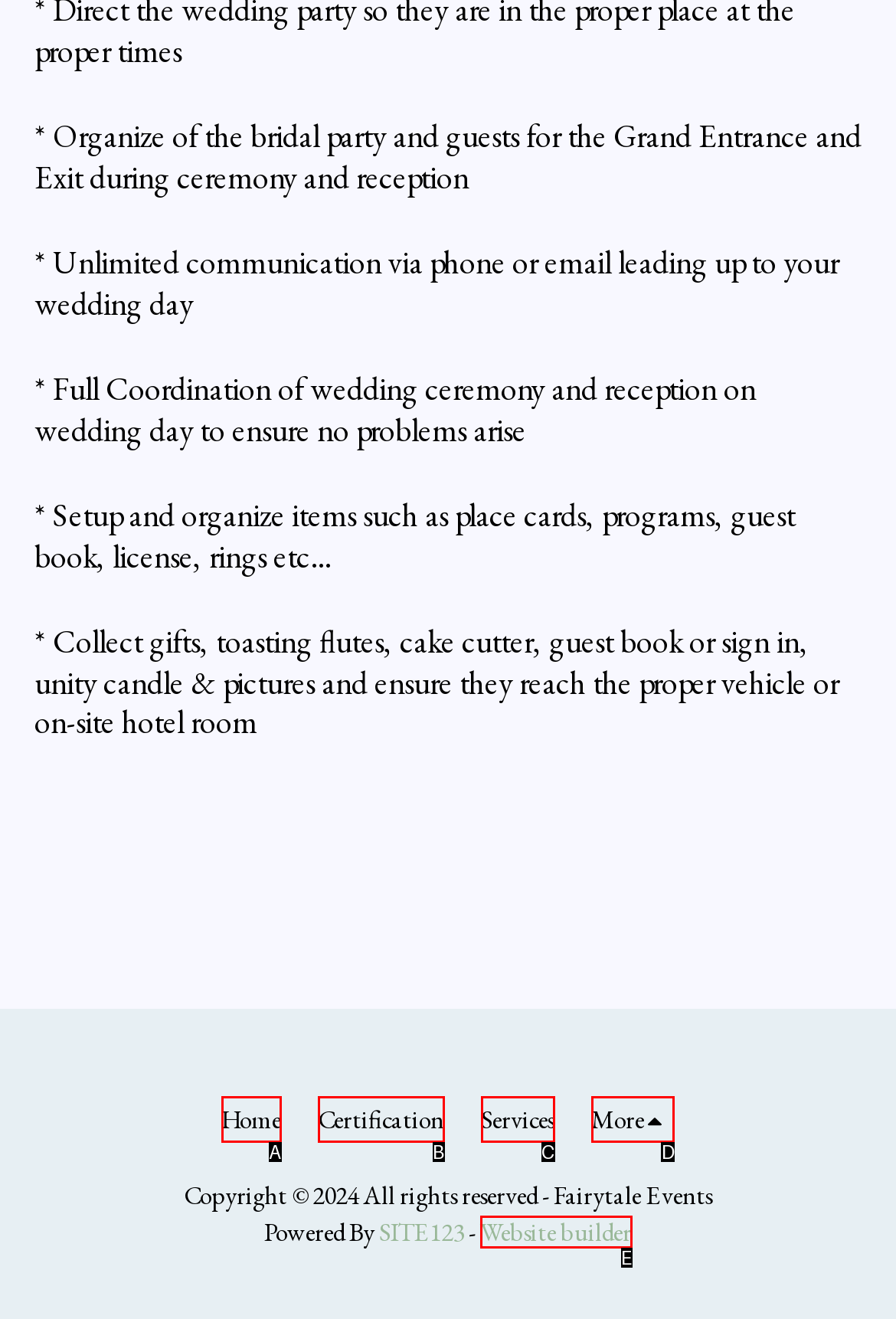Point out the HTML element that matches the following description: Website builder
Answer with the letter from the provided choices.

E